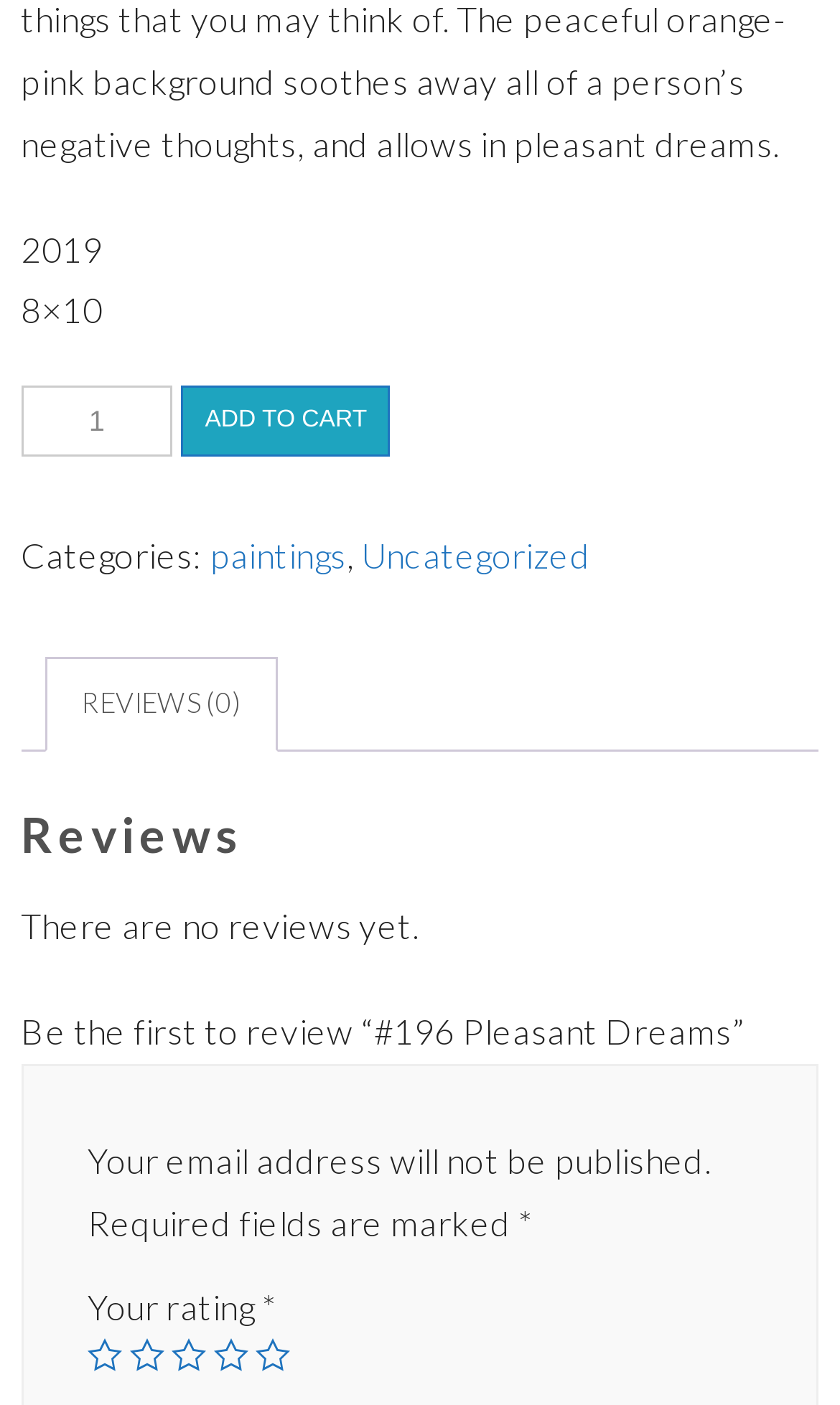Locate the bounding box coordinates of the UI element described by: "paintings". The bounding box coordinates should consist of four float numbers between 0 and 1, i.e., [left, top, right, bottom].

[0.25, 0.381, 0.412, 0.41]